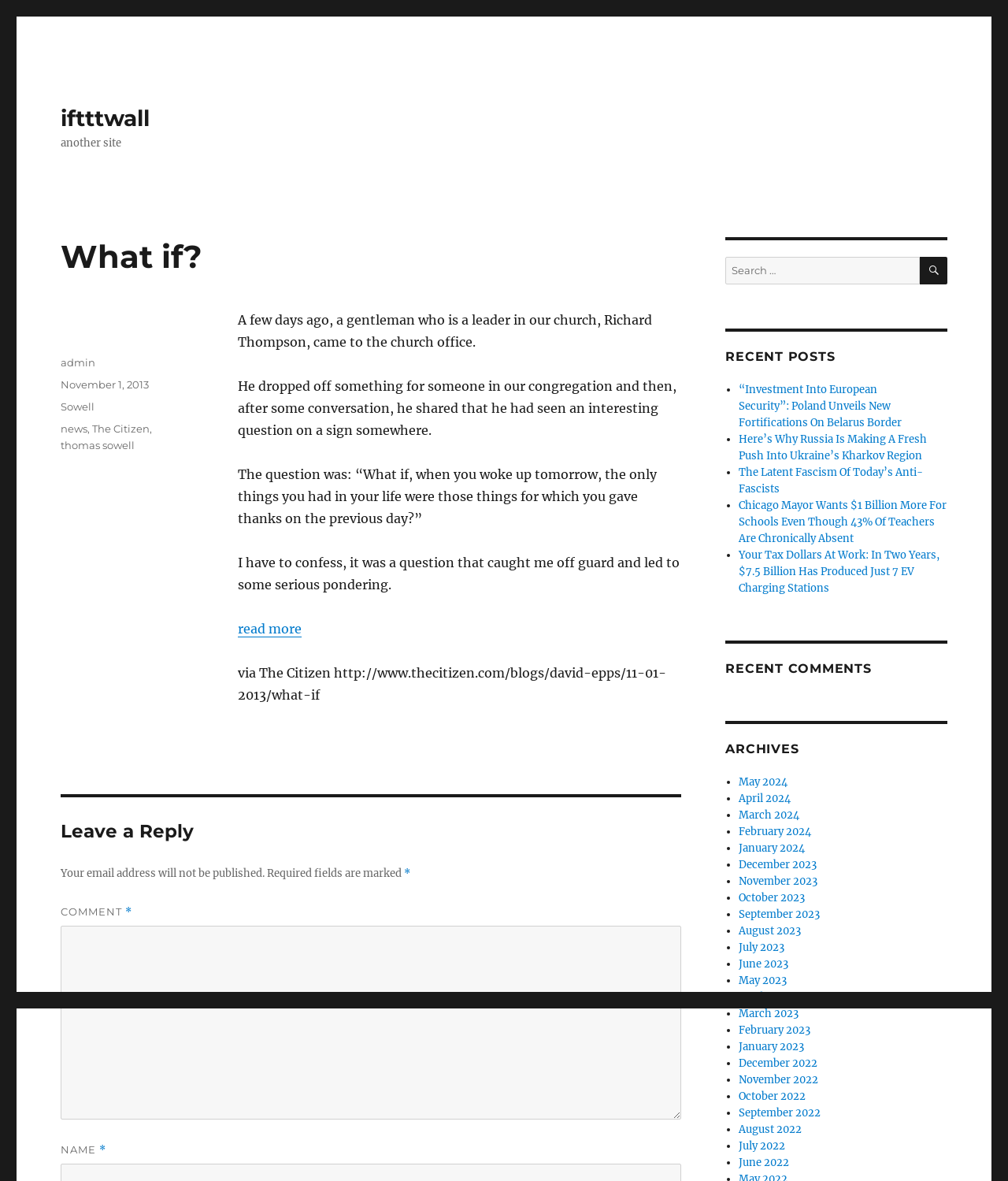How many archives are listed?
Based on the image, give a one-word or short phrase answer.

12